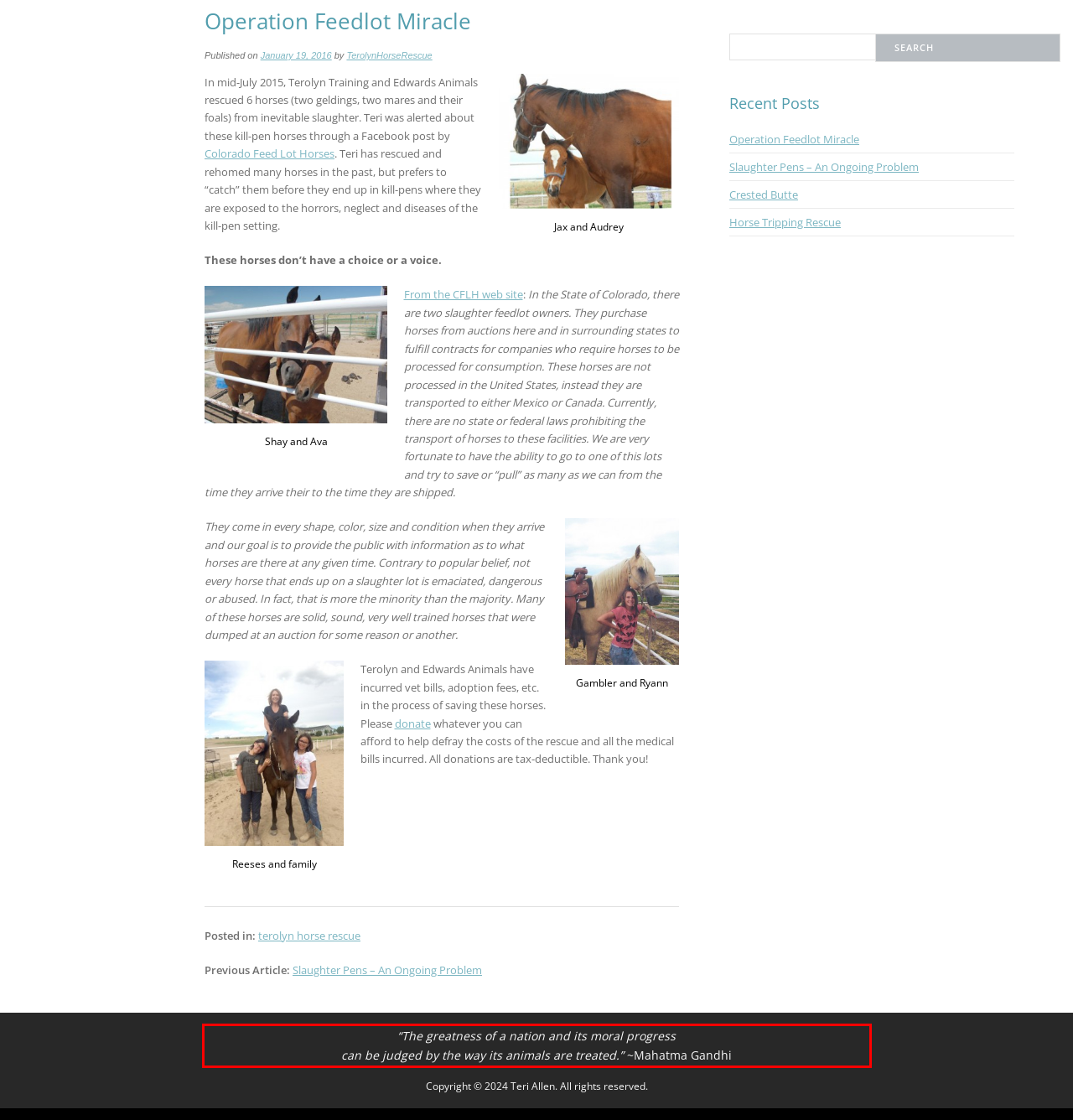You are looking at a screenshot of a webpage with a red rectangle bounding box. Use OCR to identify and extract the text content found inside this red bounding box.

“The greatness of a nation and its moral progress can be judged by the way its animals are treated.” ~Mahatma Gandhi